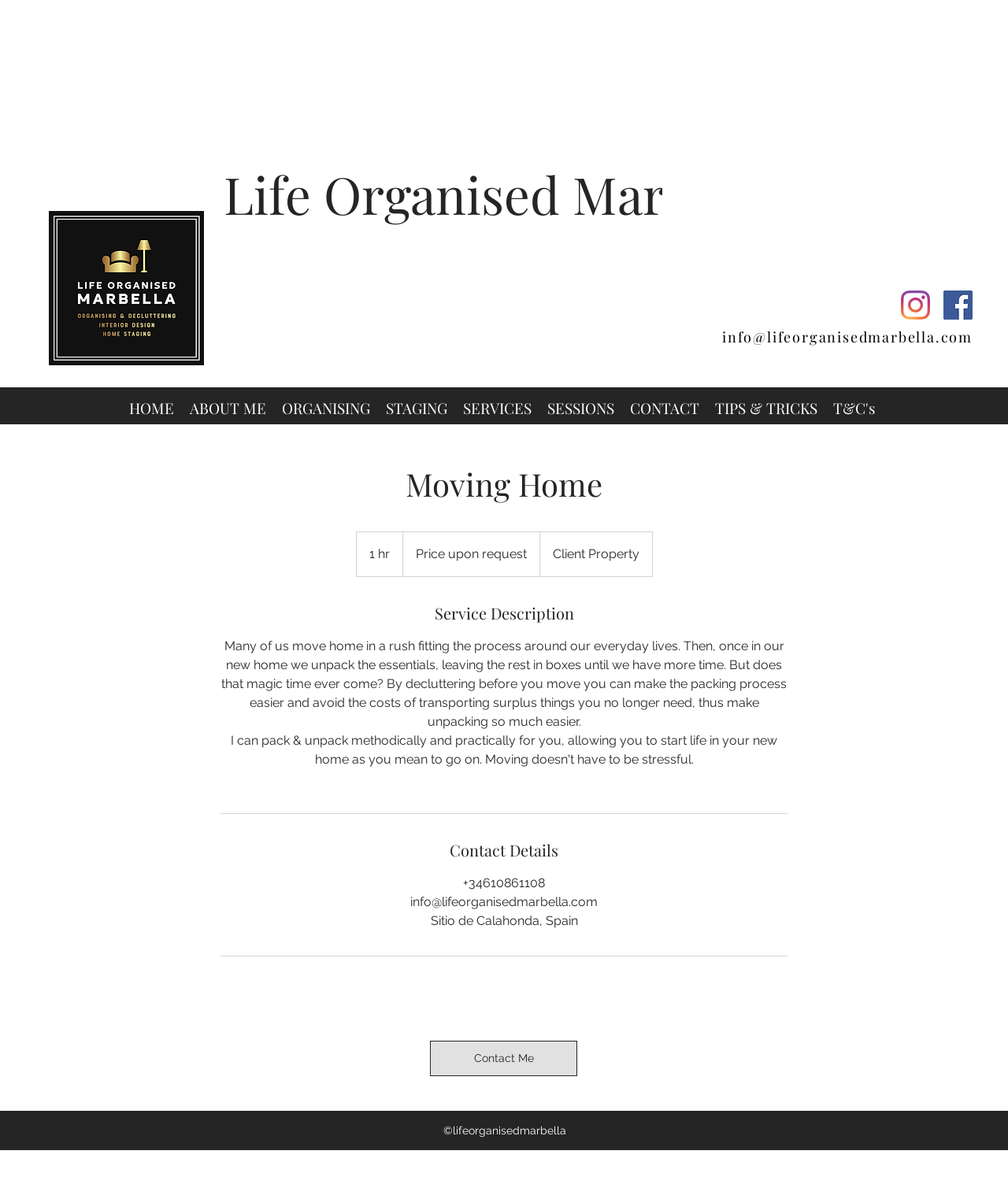Can you find the bounding box coordinates for the element to click on to achieve the instruction: "View the TIPS & TRICKS page"?

[0.702, 0.334, 0.819, 0.354]